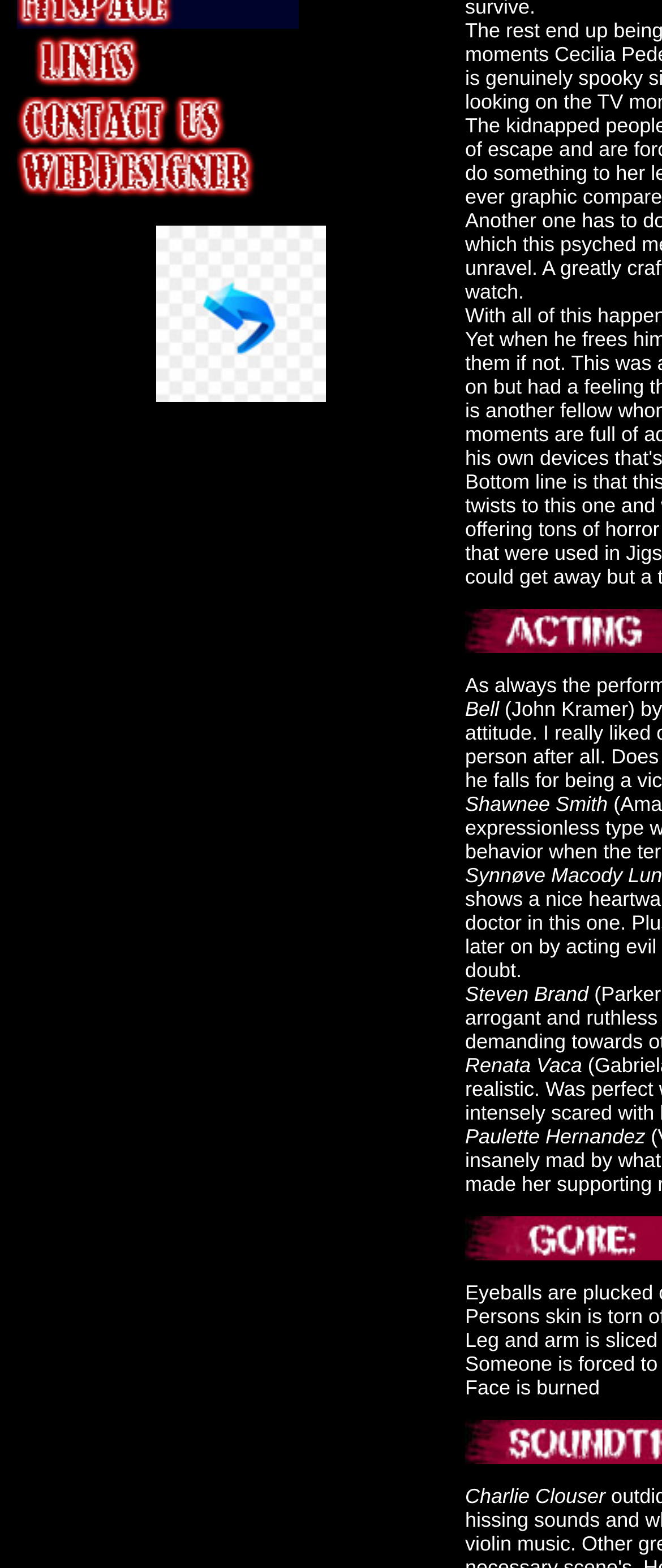How many images are on the webpage?
Based on the image, respond with a single word or phrase.

5